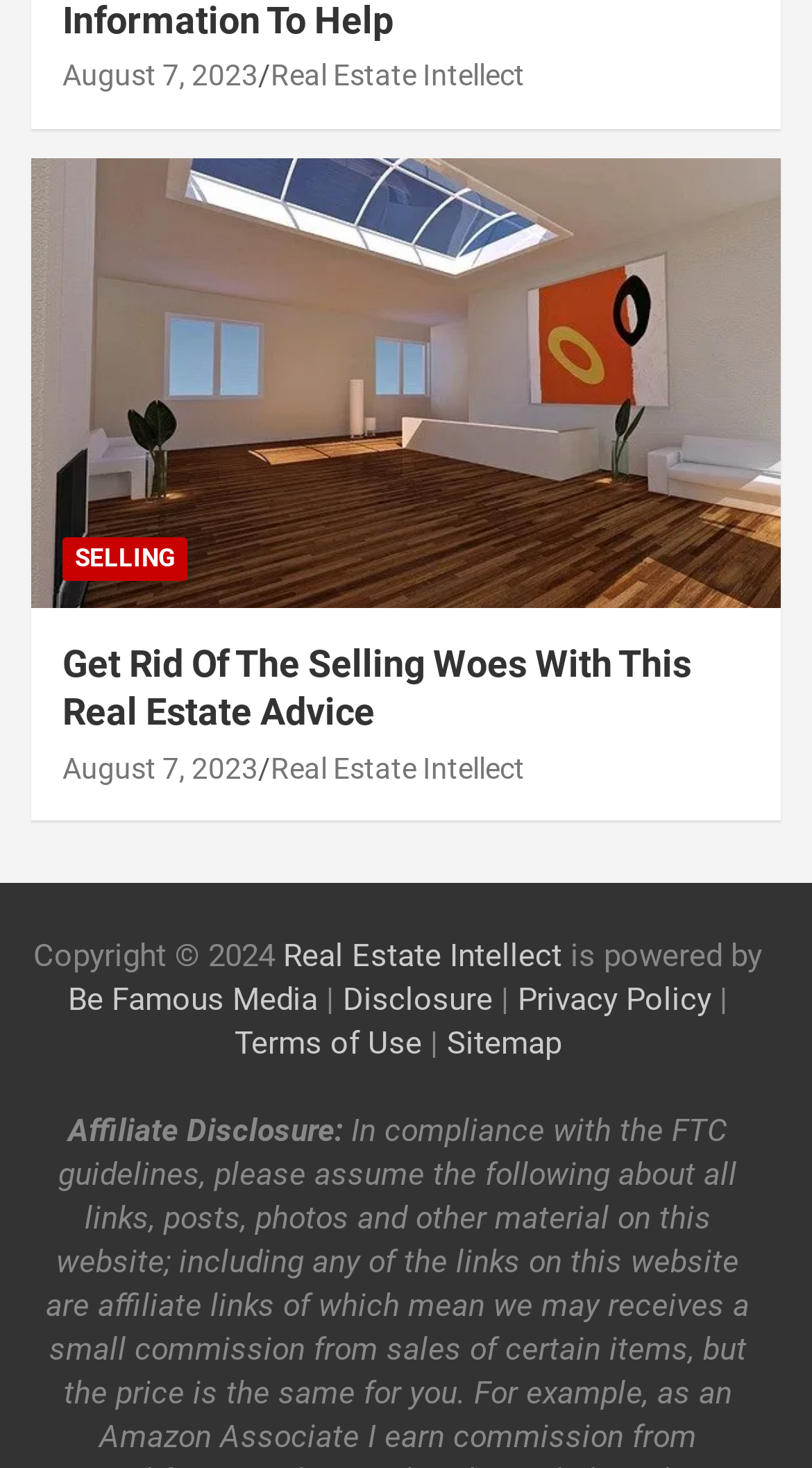Provide the bounding box coordinates of the area you need to click to execute the following instruction: "read the article 'Get Rid Of The Selling Woes With This Real Estate Advice'".

[0.077, 0.435, 0.923, 0.502]